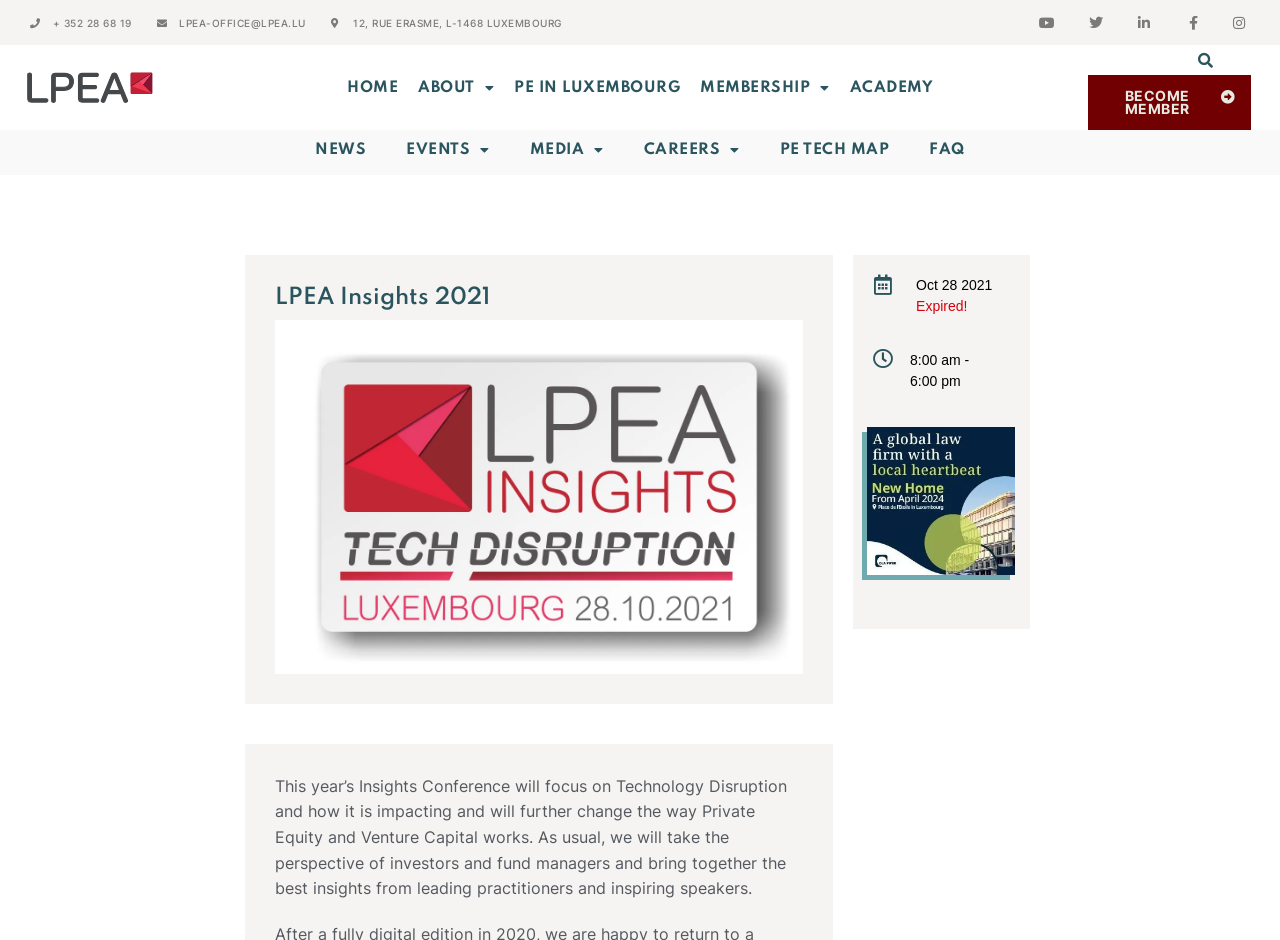What is the event date of the Insights Conference?
Please provide a detailed and comprehensive answer to the question.

I found the event date by looking at the description list detail element that contains the abbreviation 'Oct 28 2021', which is located within the description list element with a bounding box coordinate of [0.681, 0.325, 0.781, 0.347].